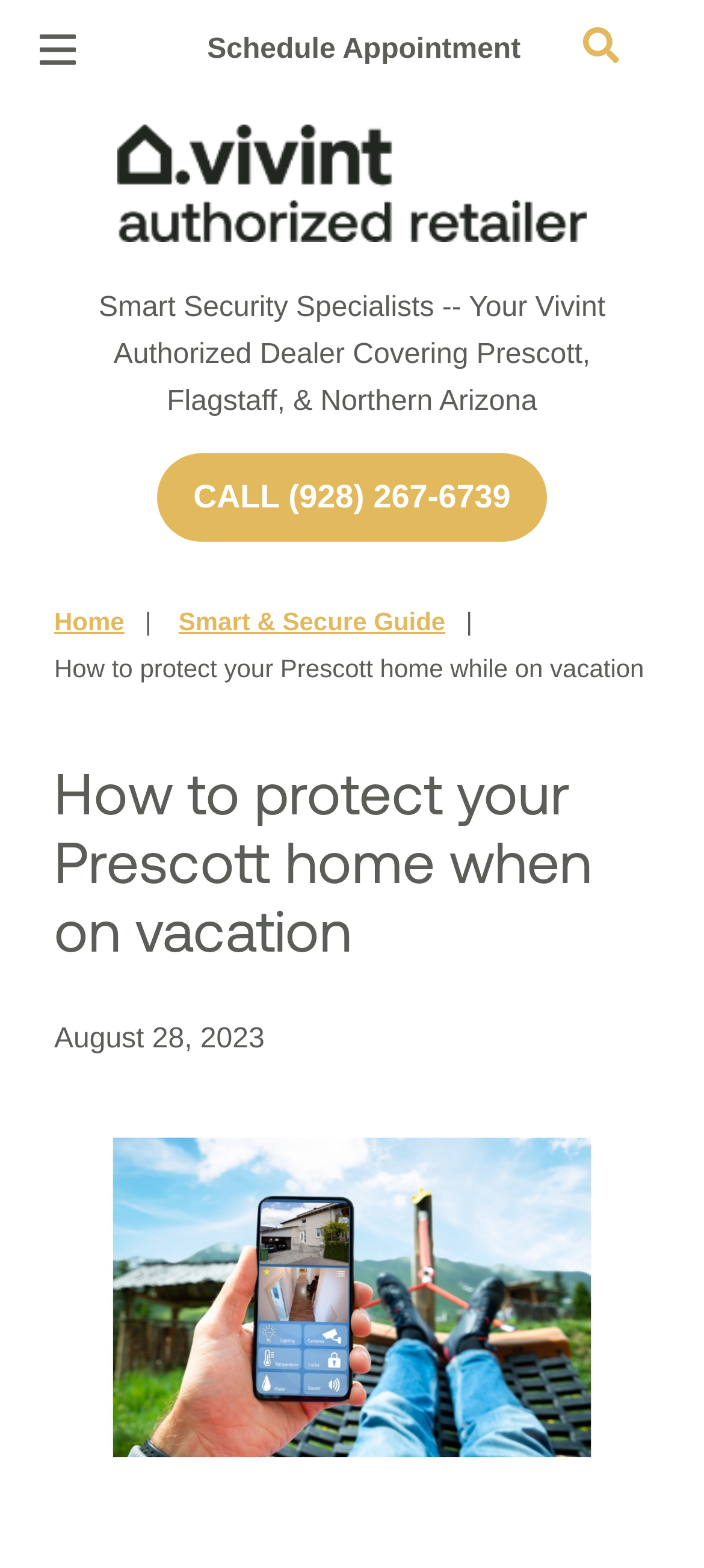Please provide the main heading of the webpage content.

How to protect your Prescott home when on vacation